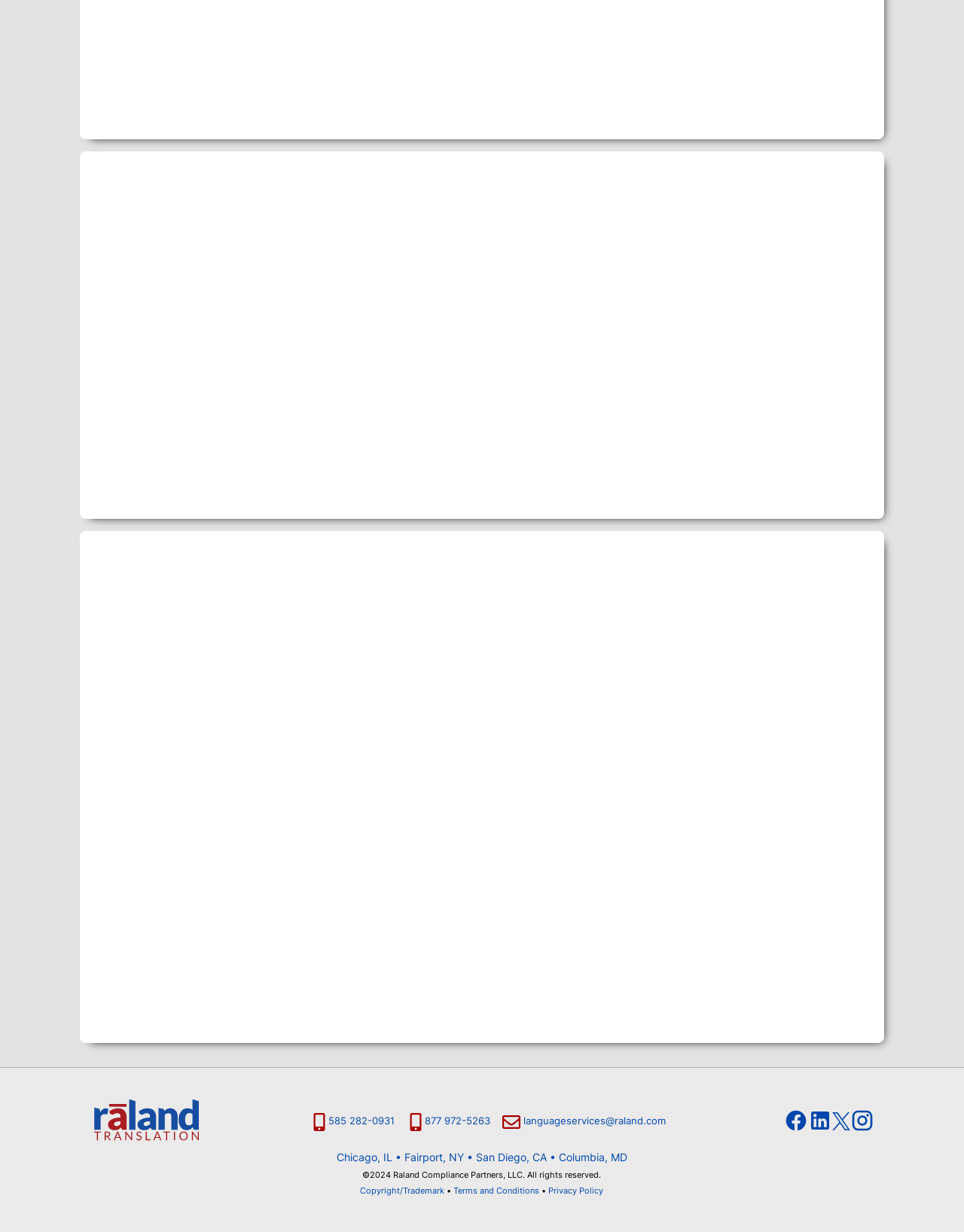How many years of experience does Dr. Vought have?
Please give a well-detailed answer to the question.

According to the webpage, Dr. Vought has more than 20 years of experiences in business and project management in both Asia and America, as stated in the StaticText element with the text 'Dr. Wei X. Vought has more than 20 years of experiences in business and project management in both Asia and America...'.